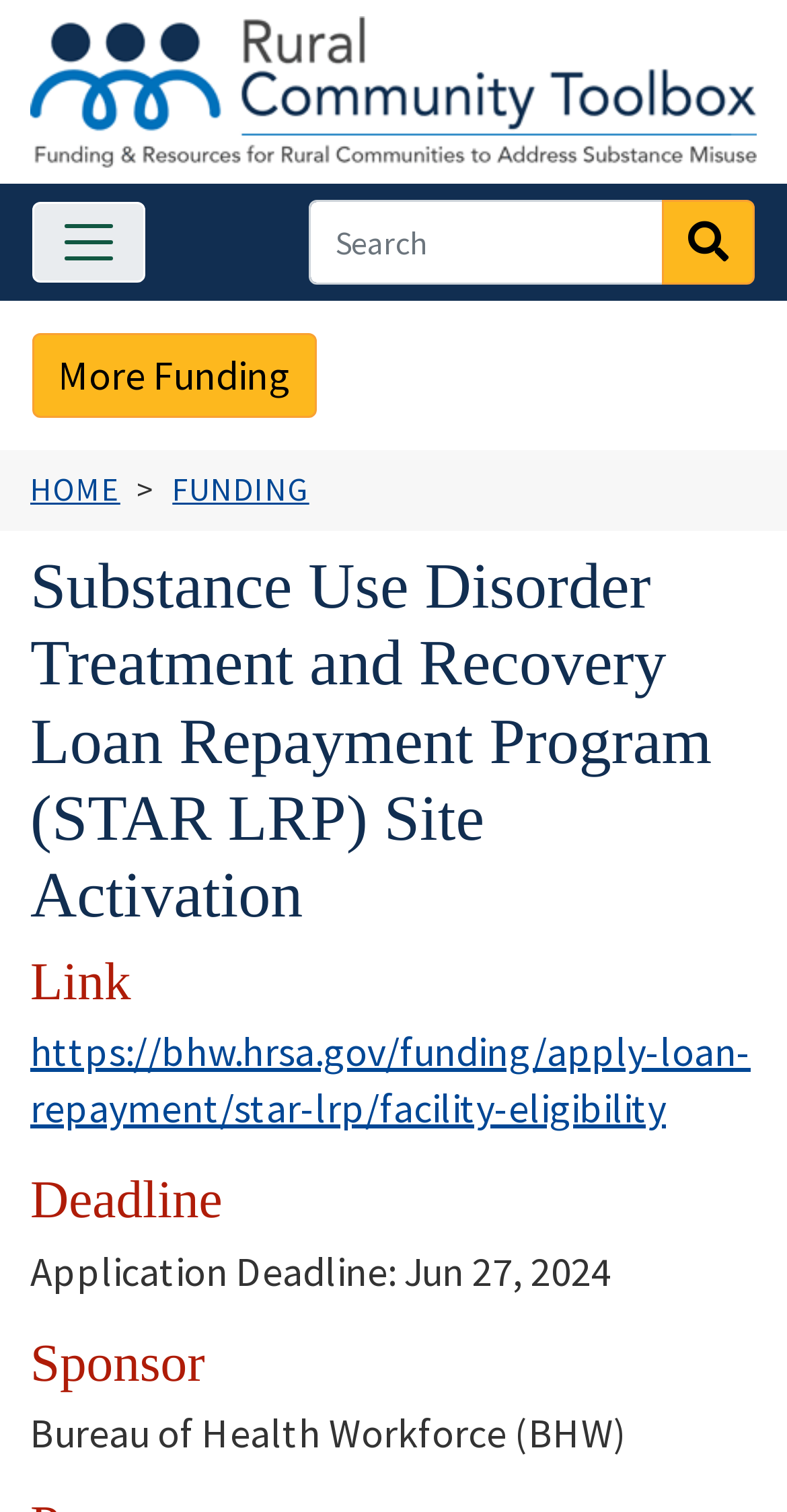Please locate and retrieve the main header text of the webpage.

Substance Use Disorder Treatment and Recovery Loan Repayment Program (STAR LRP) Site Activation